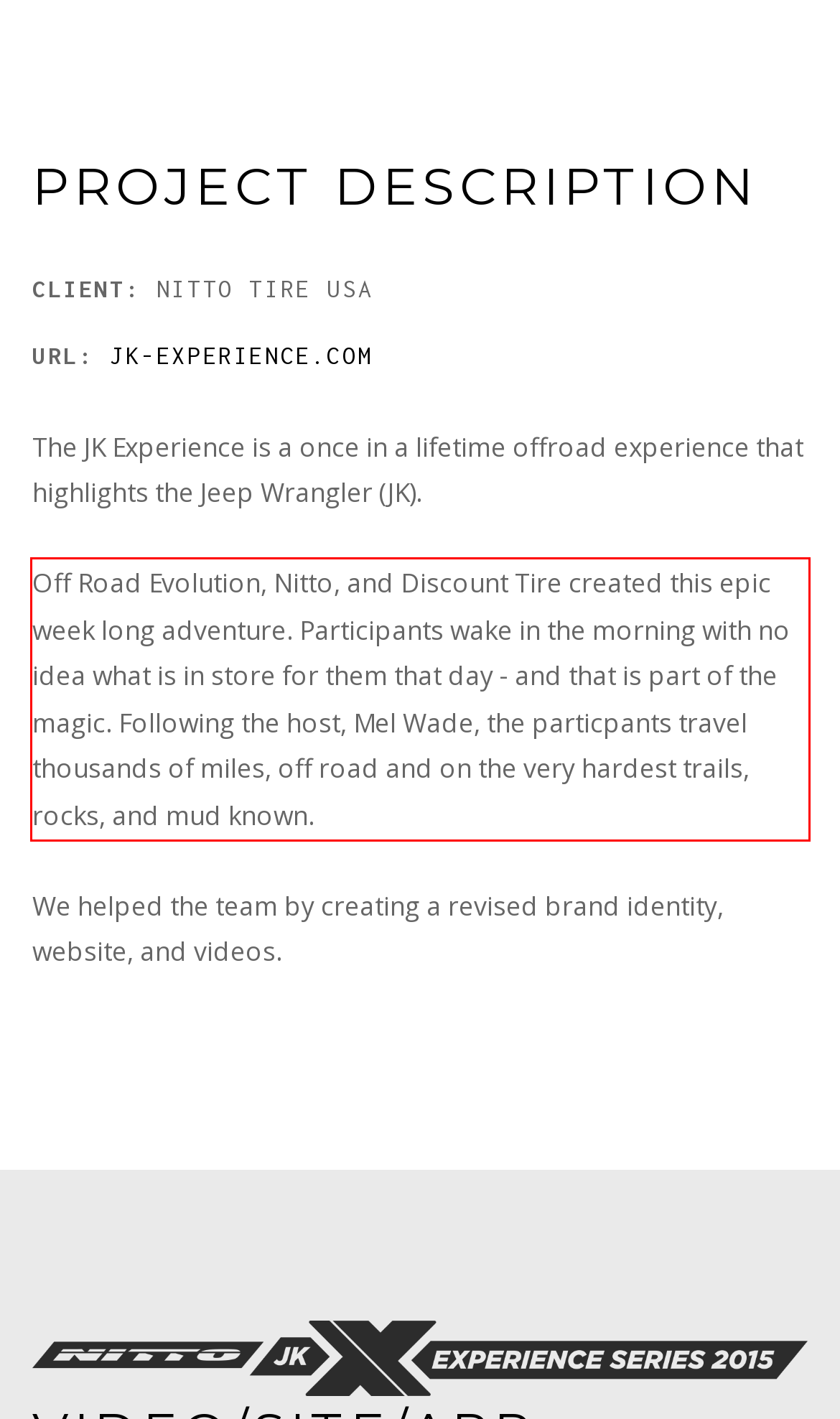Please examine the screenshot of the webpage and read the text present within the red rectangle bounding box.

Off Road Evolution, Nitto, and Discount Tire created this epic week long adventure. Participants wake in the morning with no idea what is in store for them that day - and that is part of the magic. Following the host, Mel Wade, the particpants travel thousands of miles, off road and on the very hardest trails, rocks, and mud known.